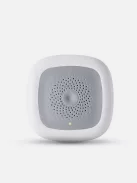Offer a detailed explanation of the image and its components.

The image features the HEIMAN temperatures and humidity sensor, designed for smart home applications. This compact device is characterized by its sleek, rounded square shape with a clean white exterior, making it a discreet addition to any home environment. The central area is adorned with a finely patterned speaker-like design, indicating its functionality related to monitoring and responding to temperature and humidity changes within the home. A small indicator light can be seen at the bottom, suggesting operational status. Ideal for integration with Z-Wave compatible systems, this sensor provides real-time data syncing for effective home monitoring, compatible with various smart controllers such as Samsung SmartThings, Vera, and Fibaro. This device is not only practical but also emphasizes modern aesthetics, seamlessly fitting into diverse interior decor.